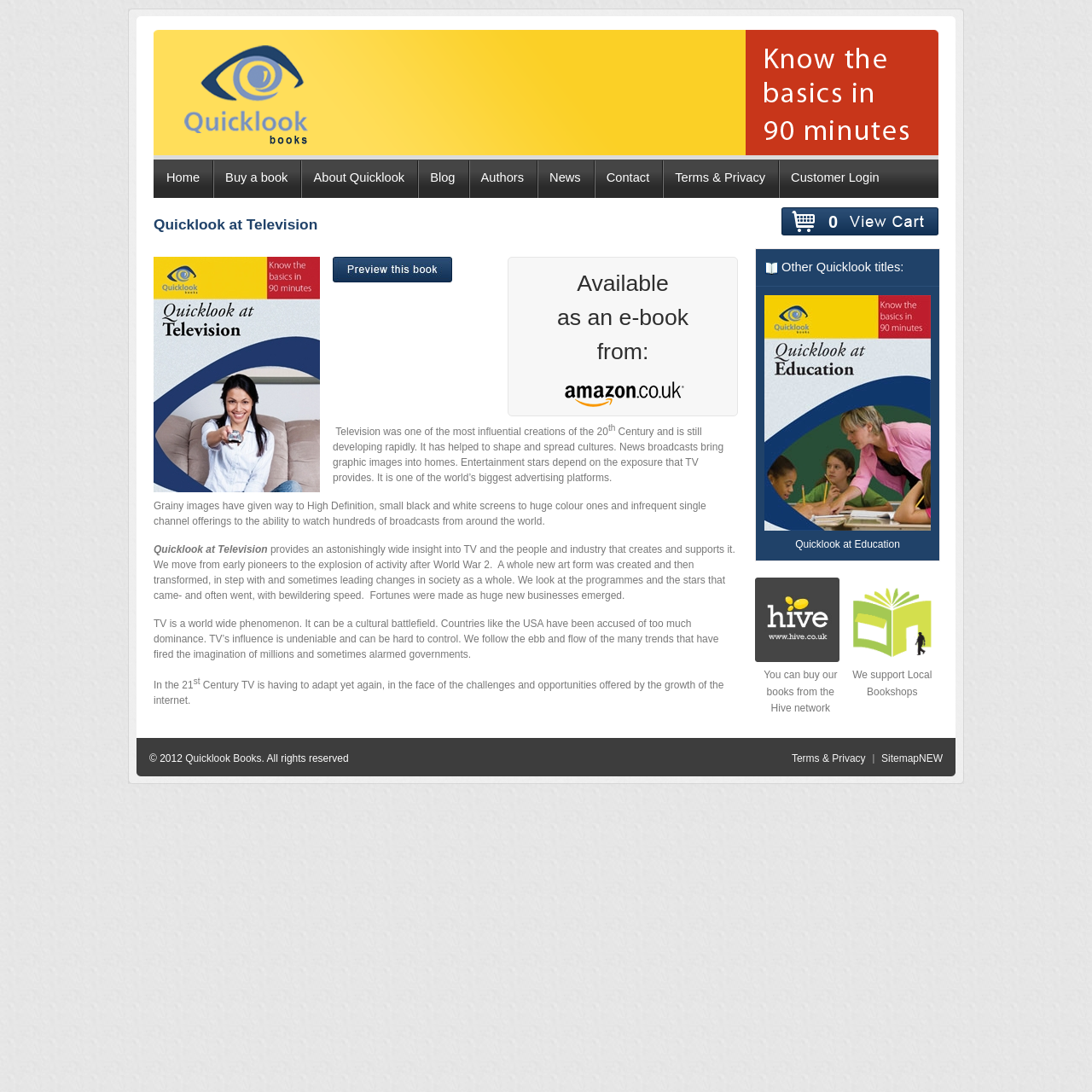What is the name of the publisher?
Based on the content of the image, thoroughly explain and answer the question.

The name of the publisher can be found in the link element 'Quicklook Books' with bounding box coordinates [0.141, 0.134, 0.859, 0.145].